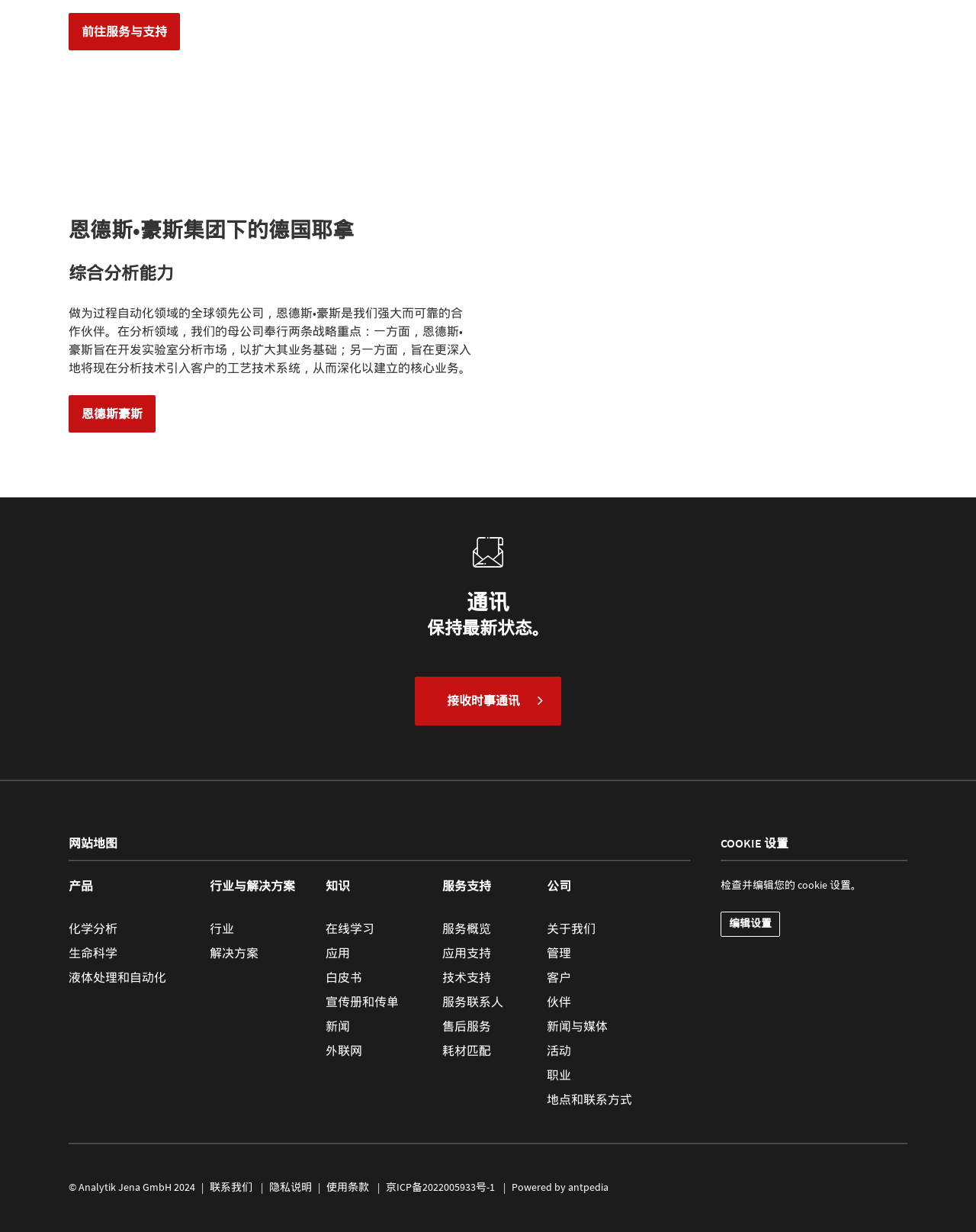Please identify the bounding box coordinates of the clickable region that I should interact with to perform the following instruction: "go to 服务支持". The coordinates should be expressed as four float numbers between 0 and 1, i.e., [left, top, right, bottom].

[0.453, 0.712, 0.503, 0.737]